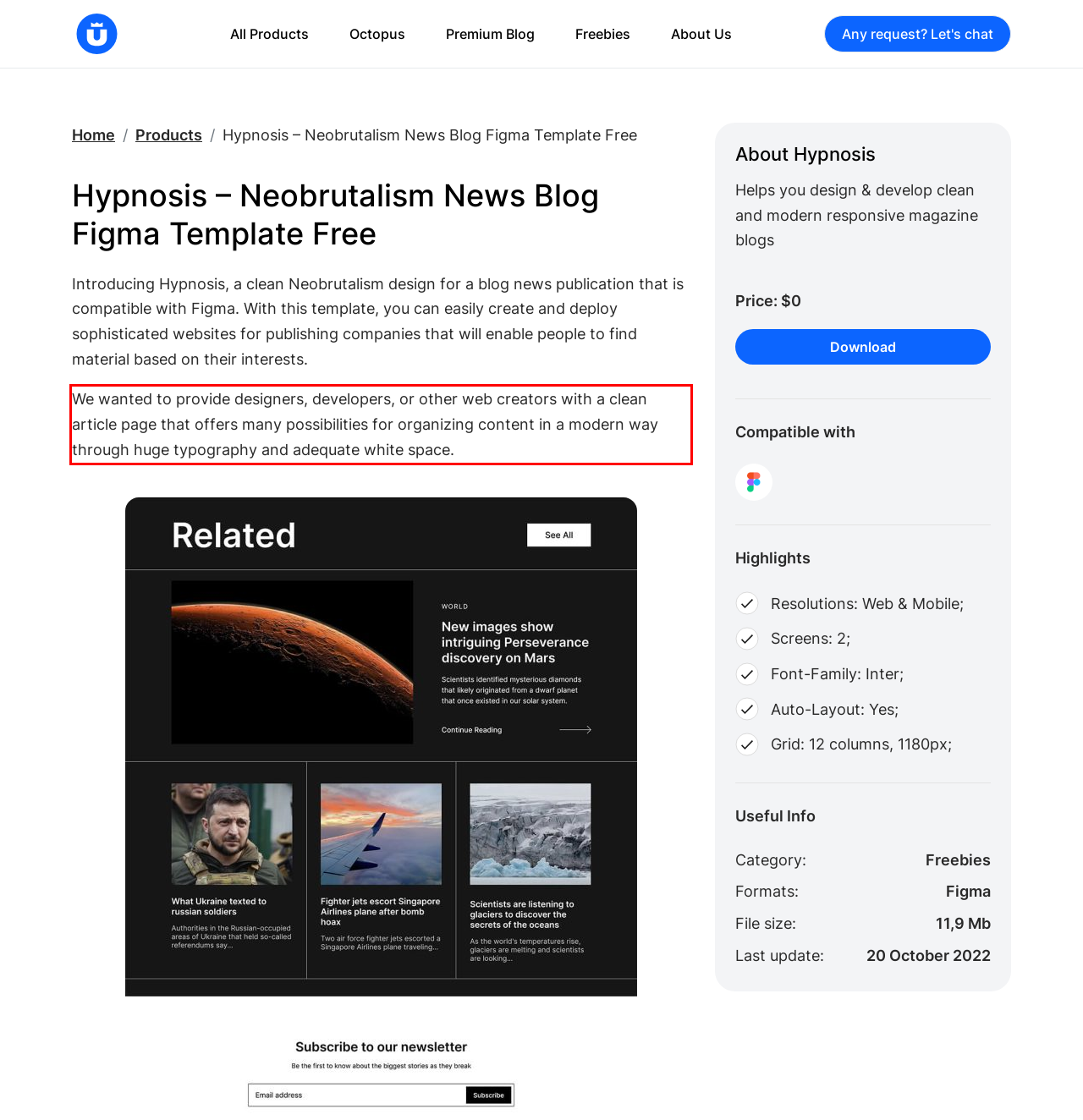Perform OCR on the text inside the red-bordered box in the provided screenshot and output the content.

We wanted to provide designers, developers, or other web creators with a clean article page that offers many possibilities for organizing content in a modern way through huge typography and adequate white space.